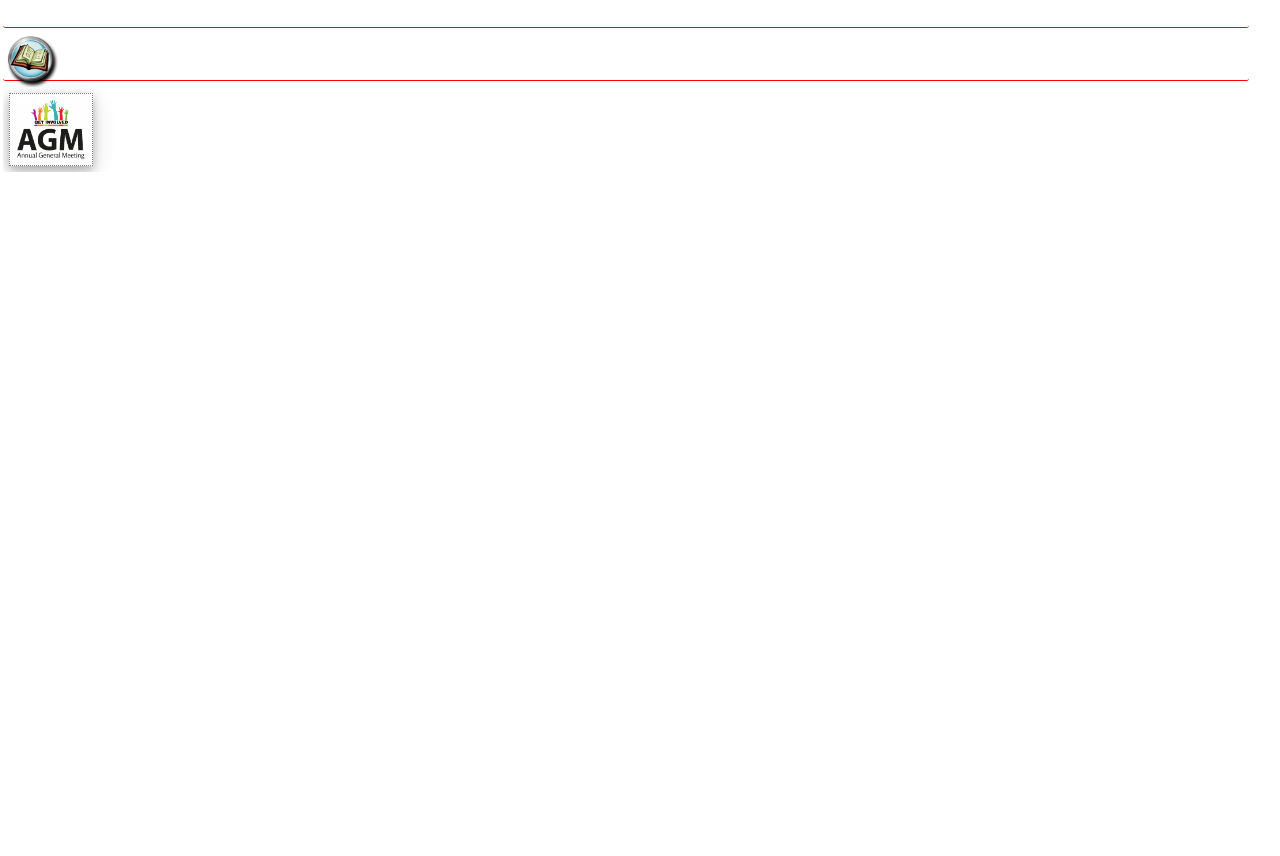What is the name of the event on August 27, 2023?
Please look at the screenshot and answer in one word or a short phrase.

Hui-a-Tau